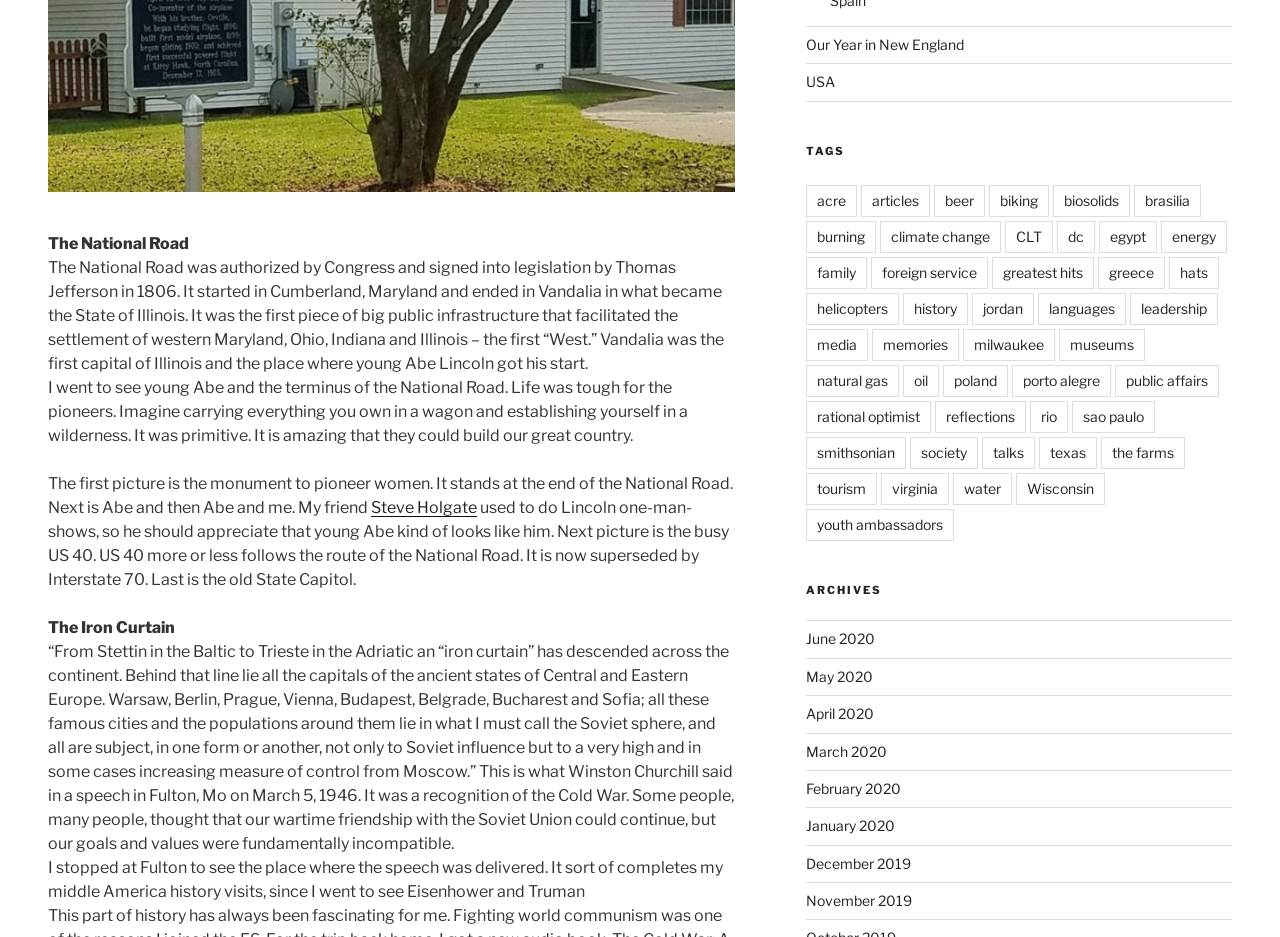Please provide the bounding box coordinates for the element that needs to be clicked to perform the following instruction: "Visit the page about Steve Holgate". The coordinates should be given as four float numbers between 0 and 1, i.e., [left, top, right, bottom].

[0.29, 0.531, 0.373, 0.552]